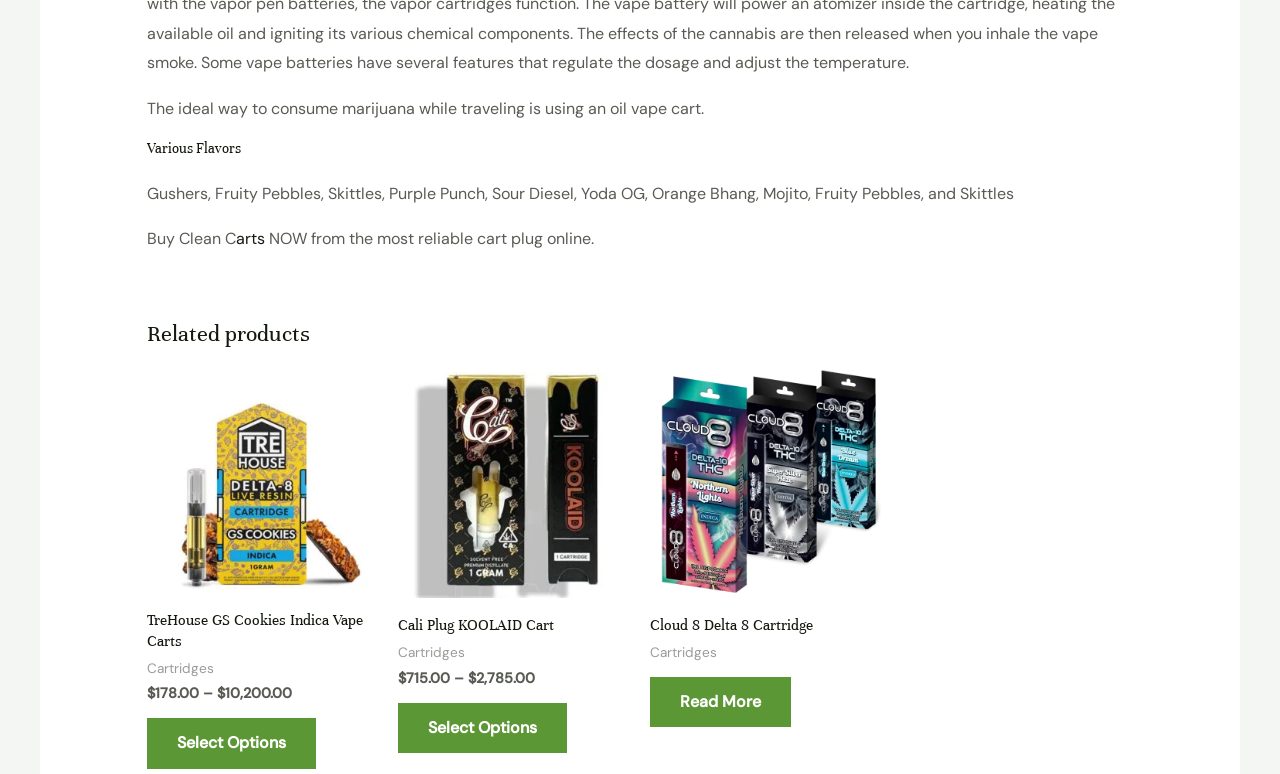Please specify the bounding box coordinates of the region to click in order to perform the following instruction: "Click on 'arts' link".

[0.184, 0.295, 0.207, 0.322]